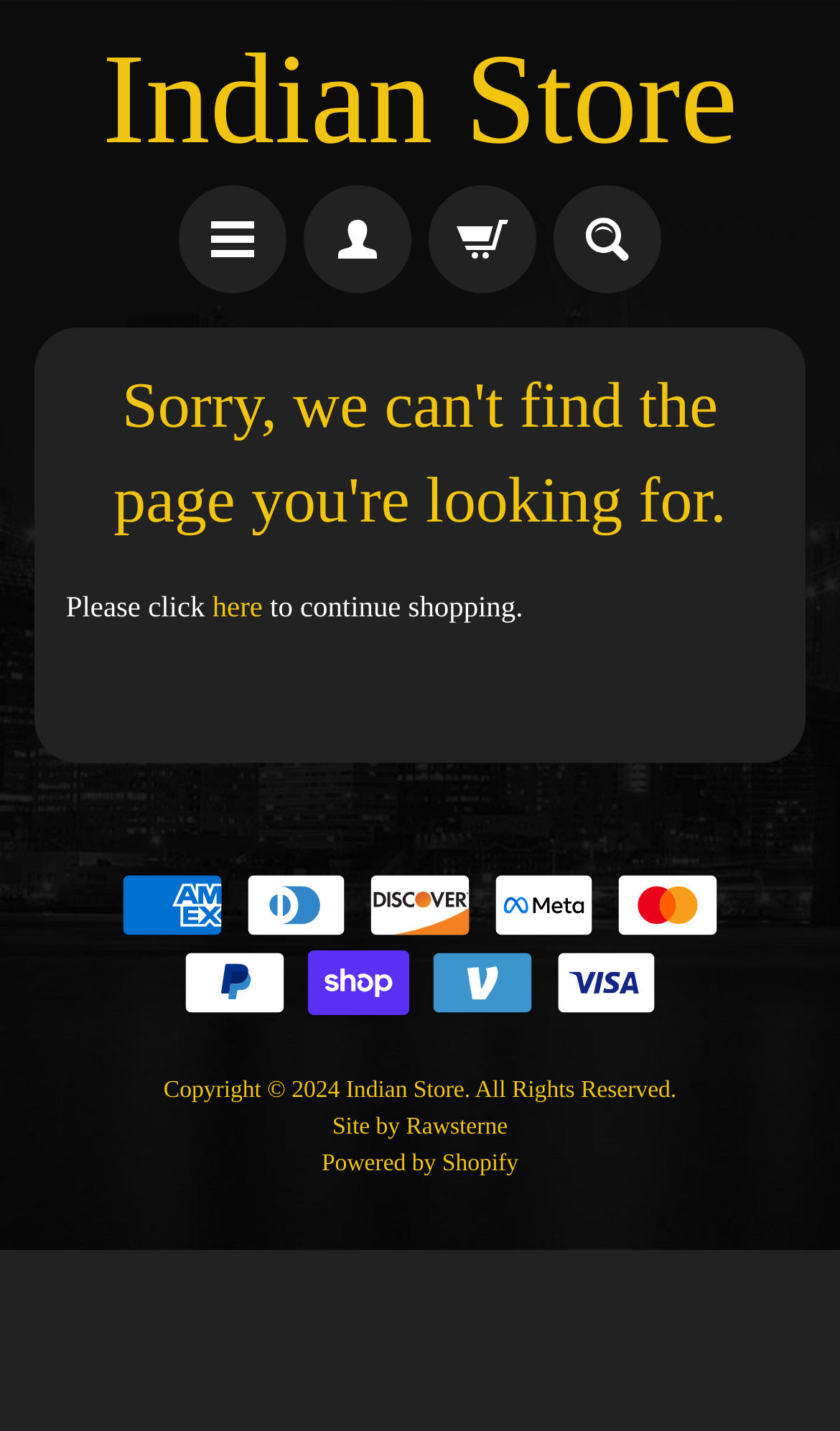Based on the element description, predict the bounding box coordinates (top-left x, top-left y, bottom-right x, bottom-right y) for the UI element in the screenshot: Indian Store

[0.122, 0.02, 0.878, 0.119]